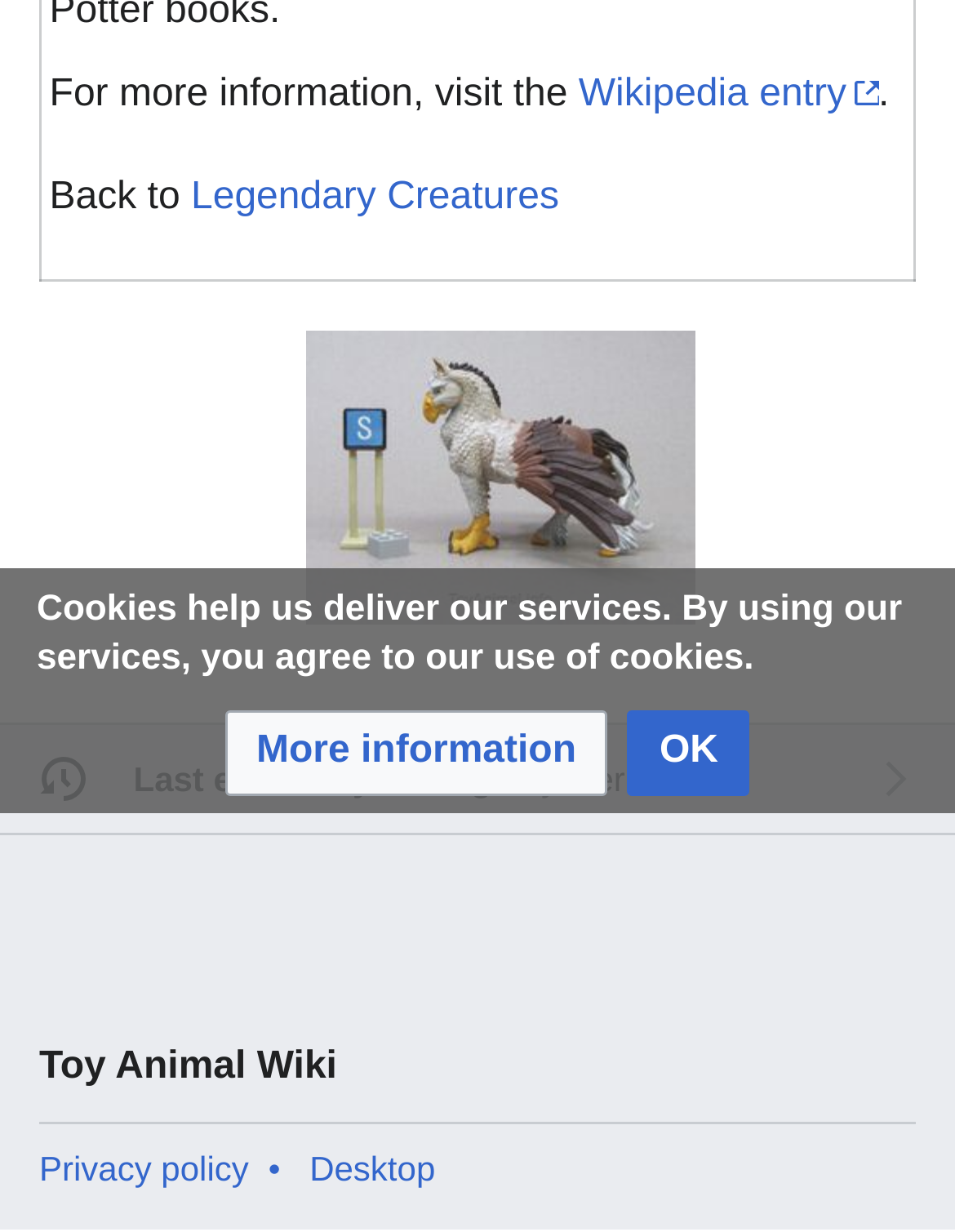Predict the bounding box coordinates for the UI element described as: "Safari 803329 Hippogryph". The coordinates should be four float numbers between 0 and 1, presented as [left, top, right, bottom].

[0.304, 0.536, 0.752, 0.57]